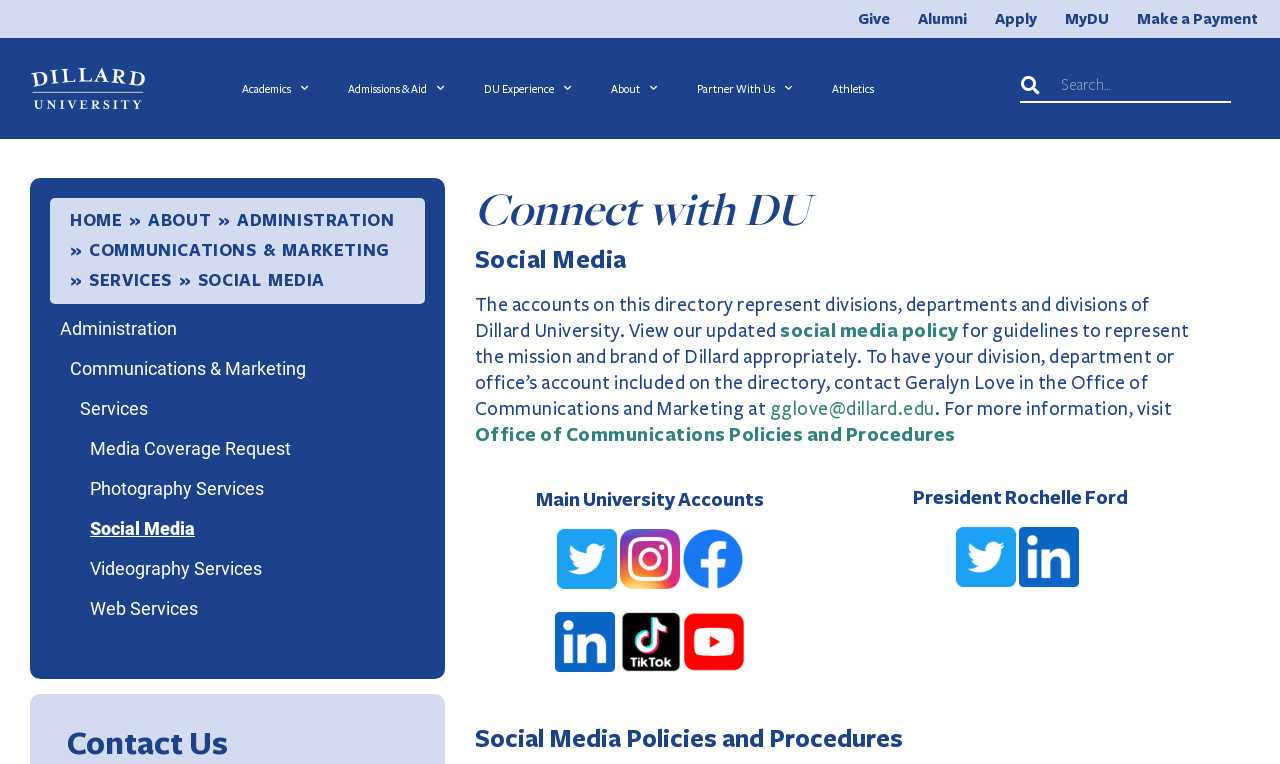Please mark the clickable region by giving the bounding box coordinates needed to complete this instruction: "View social media policy".

[0.61, 0.42, 0.752, 0.447]